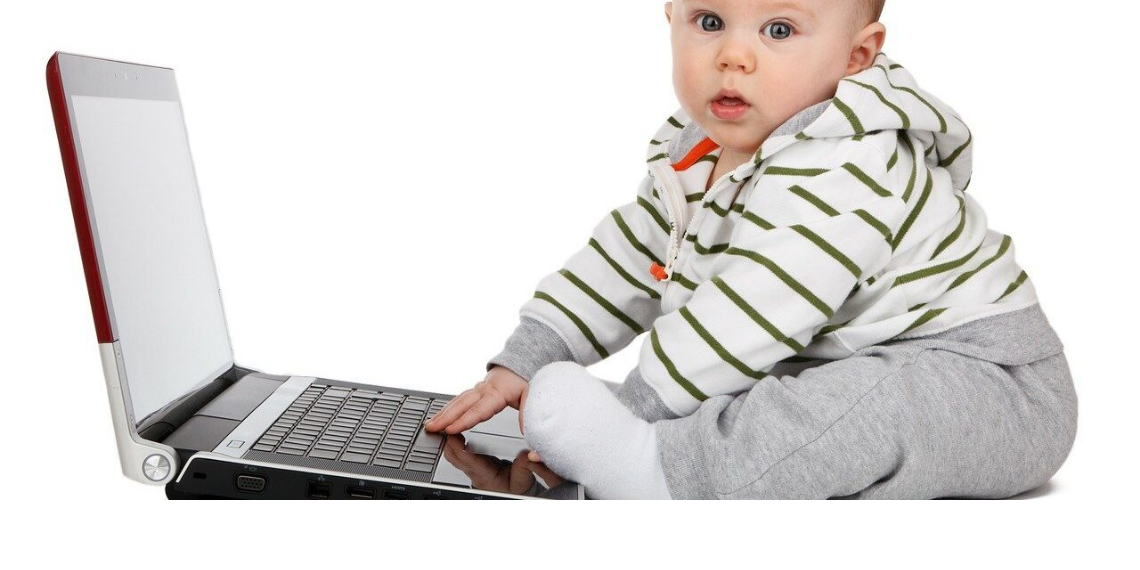Explain what the image portrays in a detailed manner.

The image features an inquisitive baby seated in front of an open laptop. The child, dressed in a light-colored striped hoodie with a zipper and cozy gray sweatpants, appears engaged and curious, with a hand resting on the laptop's keyboard. The laptop itself is sleek, showcasing a red and silver design, and stands out against a white background. This scene highlights the intersection of early childhood and technology, emphasizing the modern reality of young children interacting with digital devices.